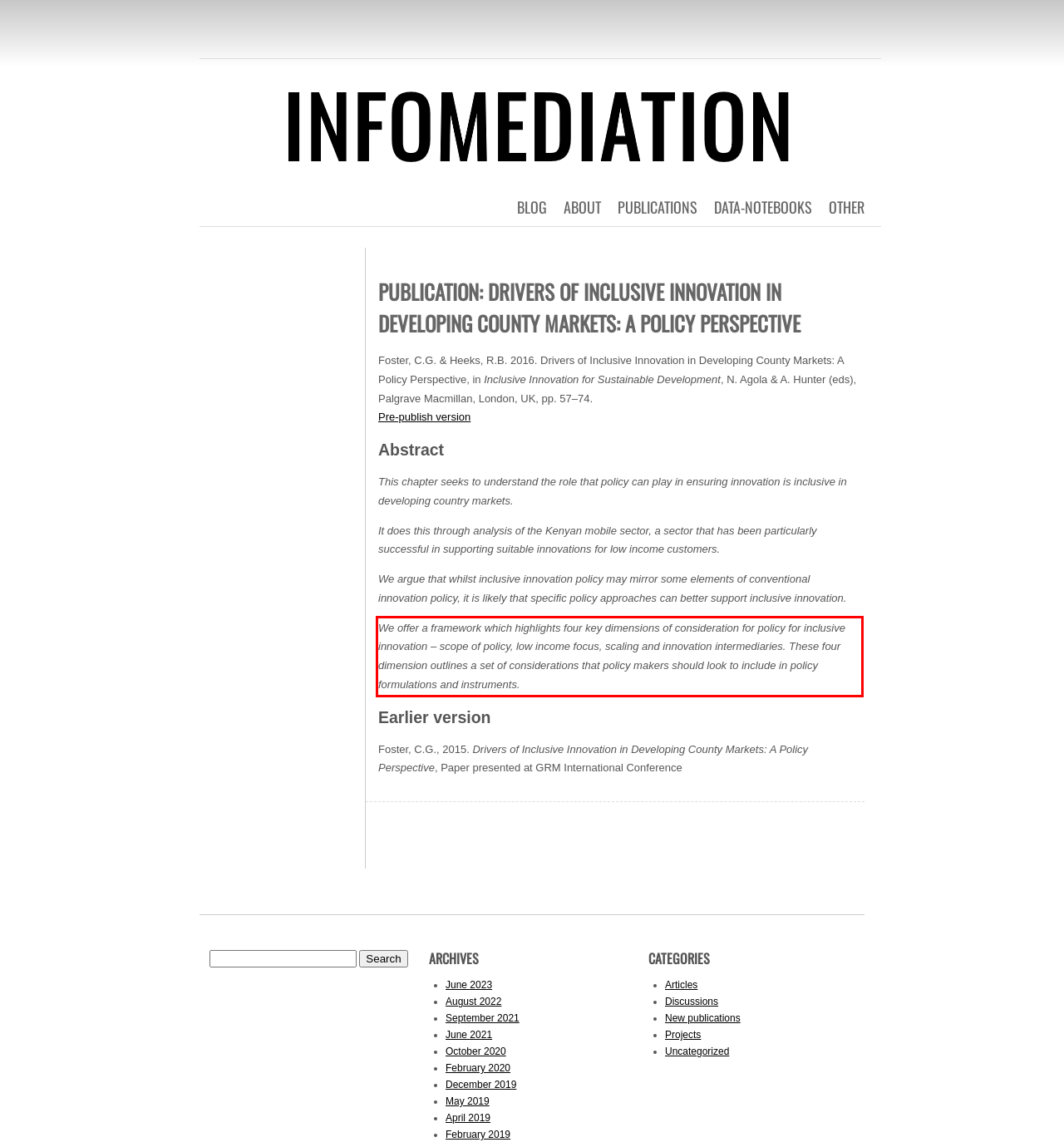In the screenshot of the webpage, find the red bounding box and perform OCR to obtain the text content restricted within this red bounding box.

We offer a framework which highlights four key dimensions of consideration for policy for inclusive innovation – scope of policy, low income focus, scaling and innovation intermediaries. These four dimension outlines a set of considerations that policy makers should look to include in policy formulations and instruments.